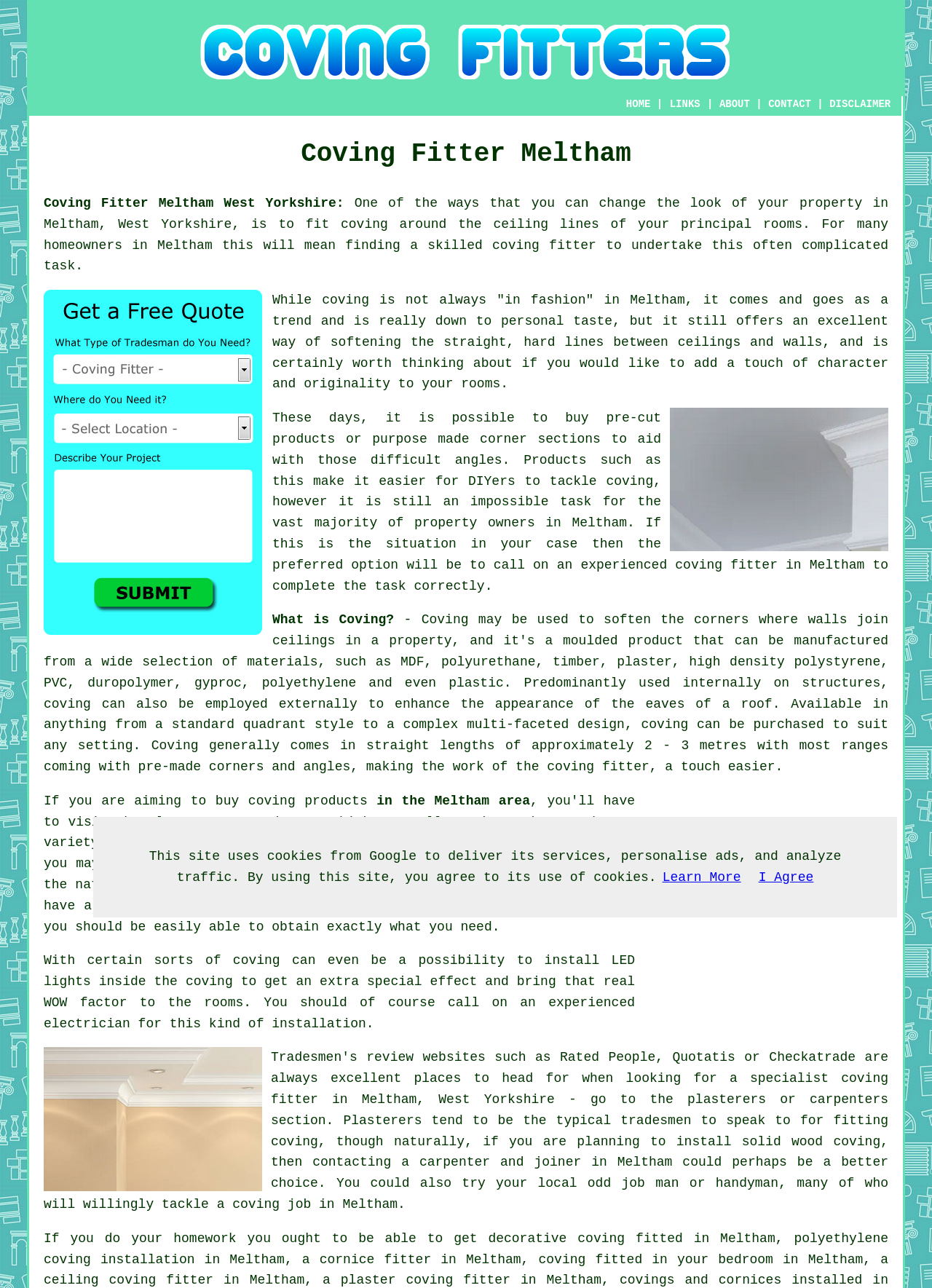Please provide the bounding box coordinates in the format (top-left x, top-left y, bottom-right x, bottom-right y). Remember, all values are floating point numbers between 0 and 1. What is the bounding box coordinate of the region described as: Coving Fitter Meltham West Yorkshire:

[0.047, 0.152, 0.369, 0.163]